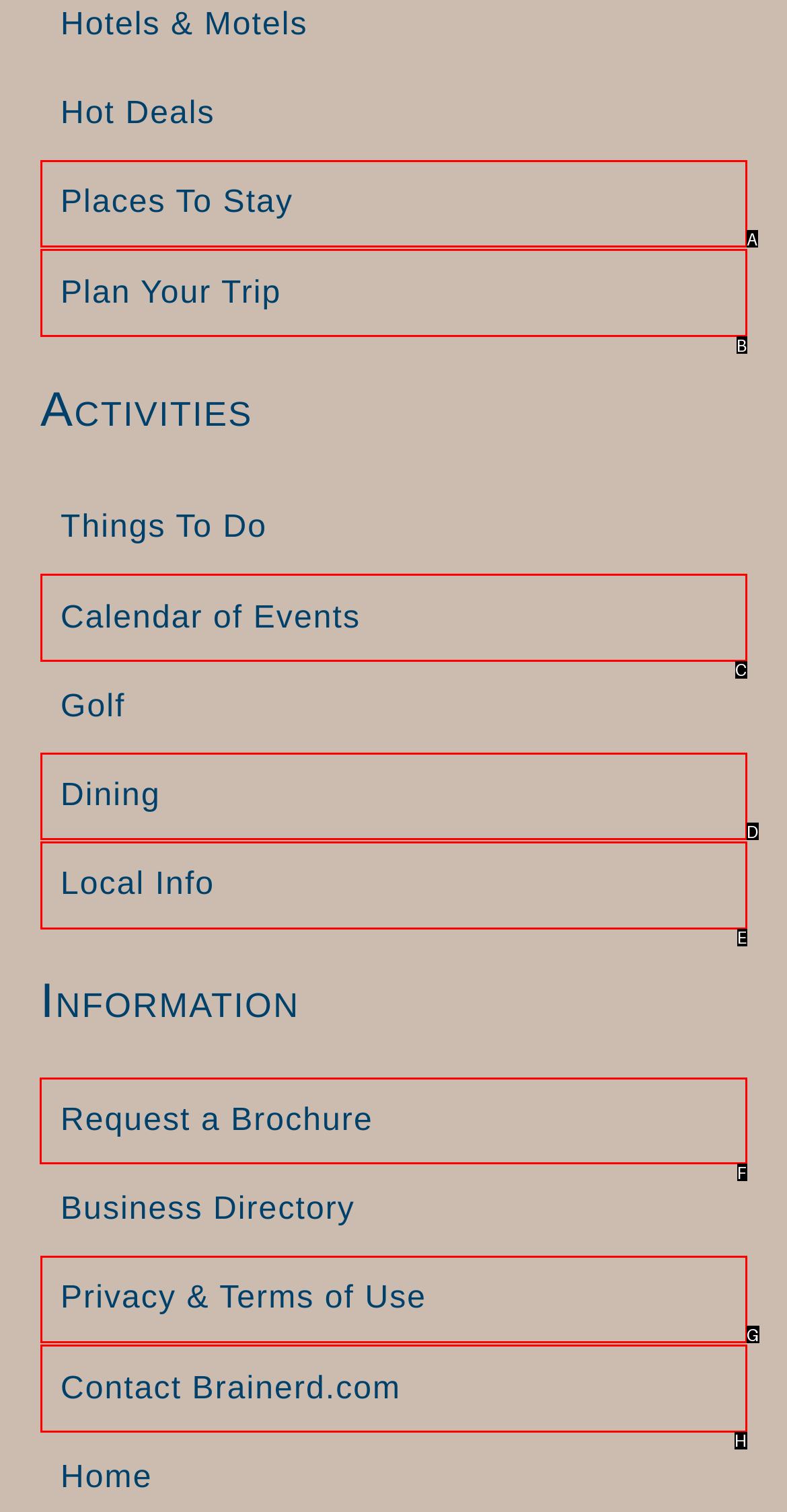Identify the correct option to click in order to accomplish the task: Request a Brochure Provide your answer with the letter of the selected choice.

F